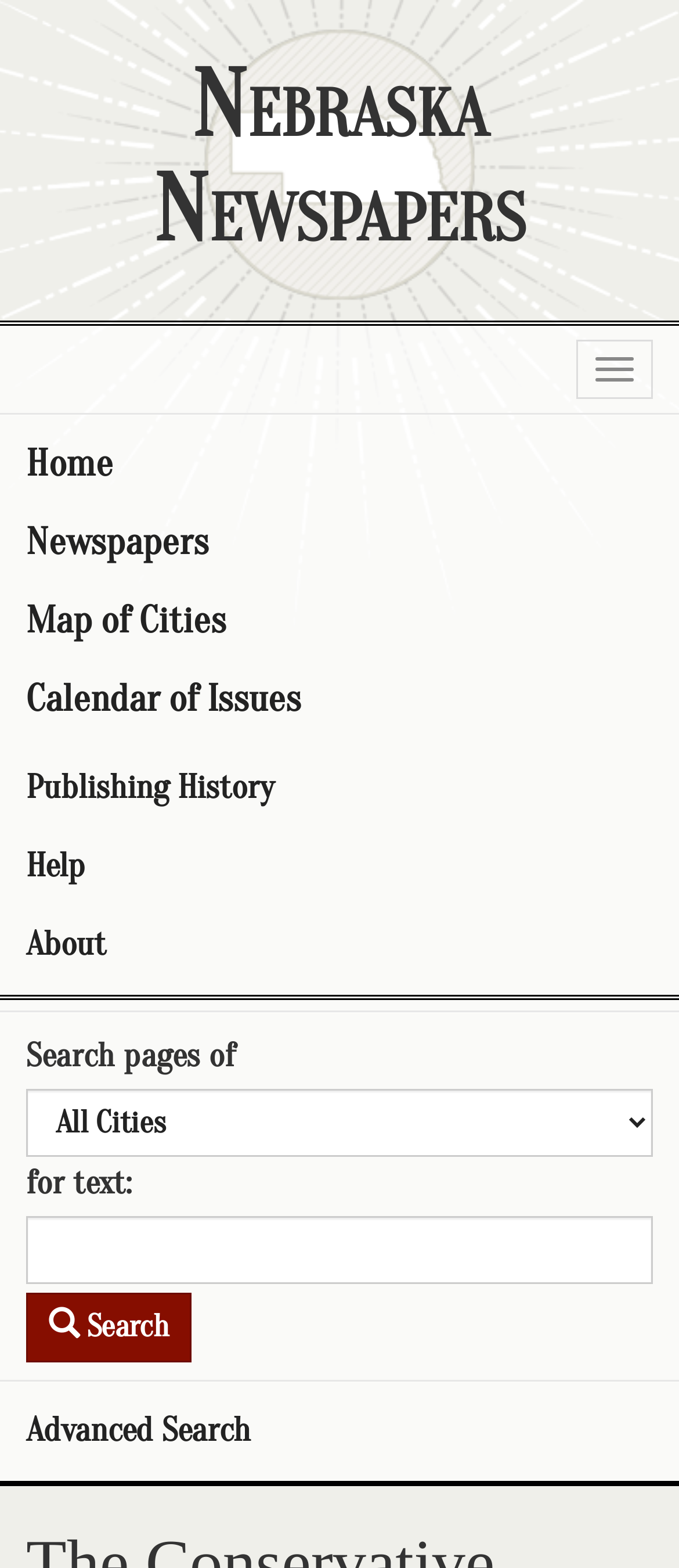Please provide a comprehensive response to the question based on the details in the image: What is the name of the newspaper on this page?

I found the answer by looking at the top of the webpage, where it says 'The Conservative (Nebraska City, Neb.) 1898-1902, May 29, 1902, Page 5, Image 5 « Nebraska Newspapers'.